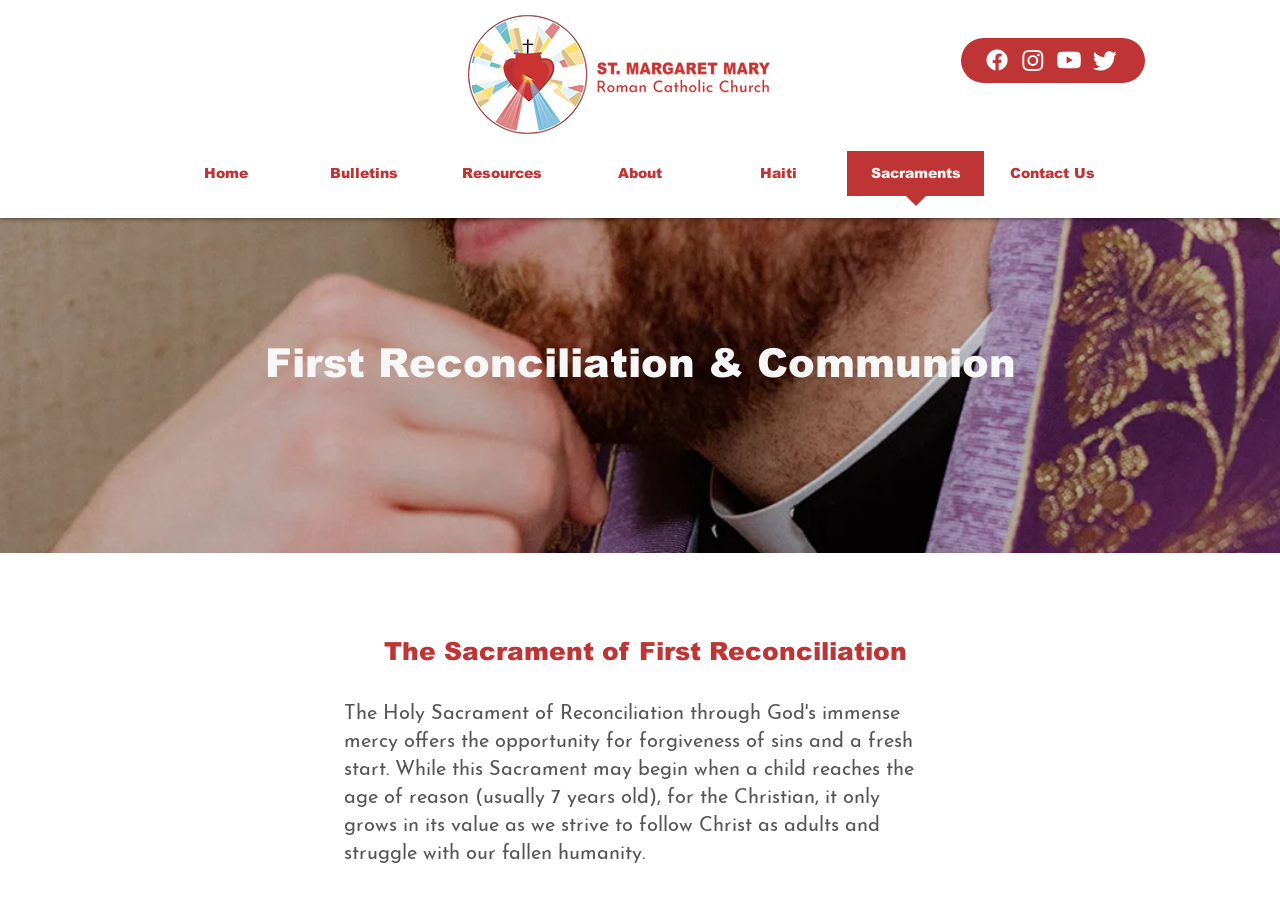Create an elaborate caption for the webpage.

The webpage is about First Reconciliation and Holy Communion at St. Margaret Mary Parish in Hamilton. At the top left corner, there is a logo of the parish, which is an image of "RBG SMM Logo_Full Logo Horizontal Full Colour.png". To the right of the logo, there is a button and a social bar with links to Facebook, Instagram, Youtube, and Twitter, each accompanied by its respective icon.

Below the social bar, there is a navigation menu with links to different sections of the website, including Home, Bulletins, Resources, About, Haiti, Sacraments, and Contact Us. 

On the left side of the page, there is a large image of "St. MargaretMary-BRD-133_websize.jpg" that spans from the top to the middle of the page. 

The main content of the page starts with a heading "First Reconciliation & Communion" at the top center. Below the heading, there is a paragraph of text that begins with "The Sacrament of First Reconciliation".